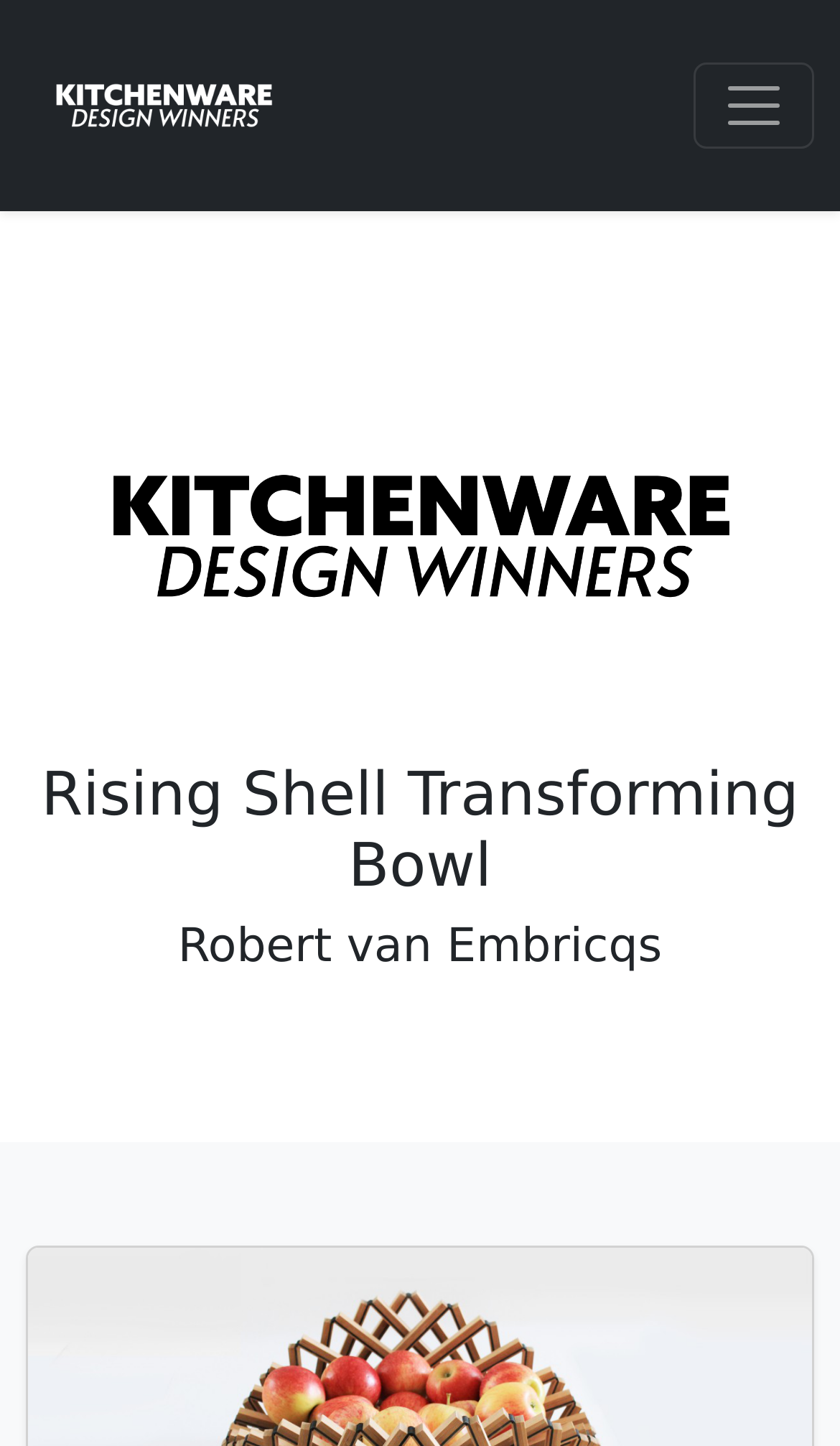Generate the text content of the main headline of the webpage.

Rising Shell Transforming Bowl